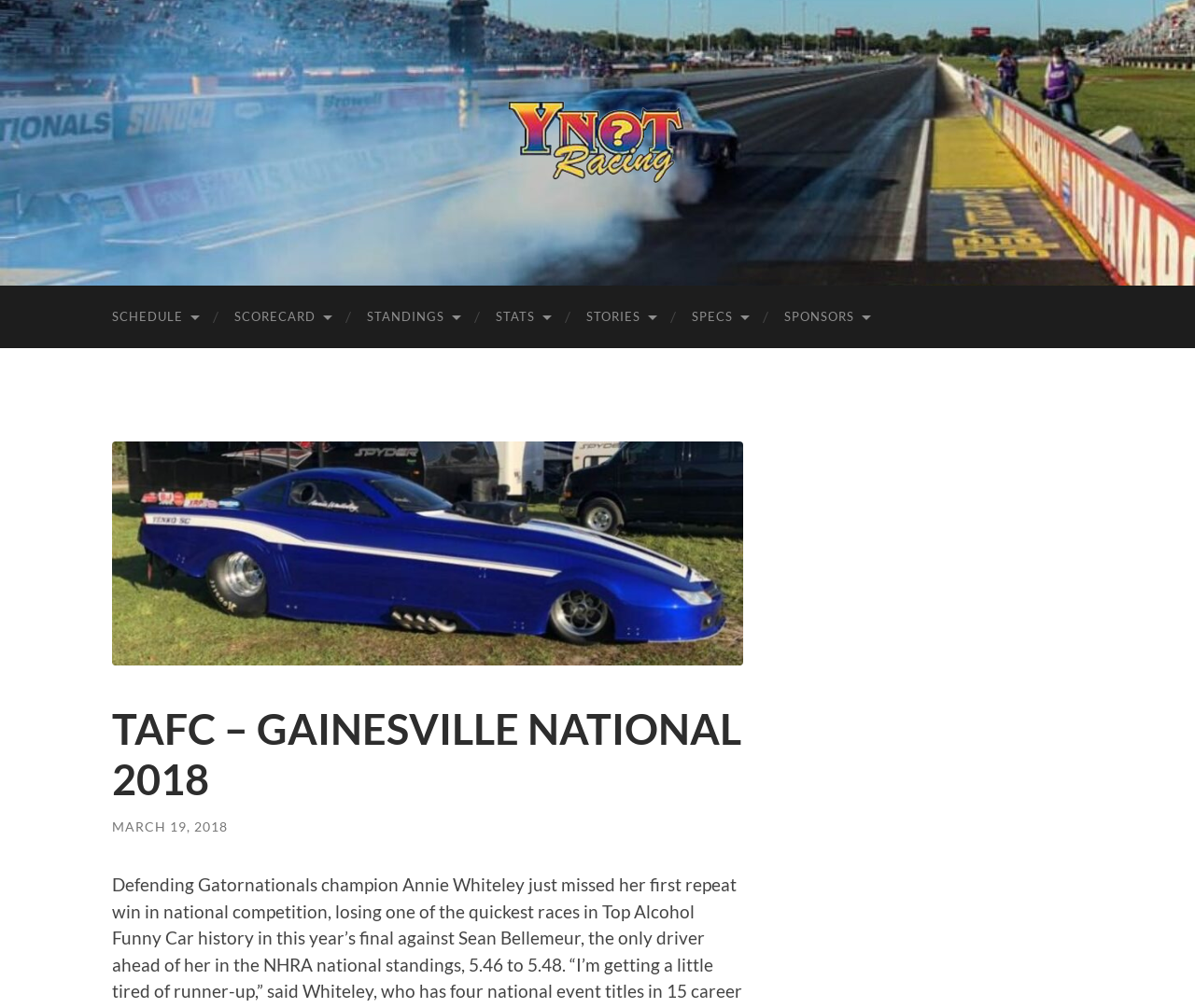How many navigation links are there?
Using the image, provide a concise answer in one word or a short phrase.

7